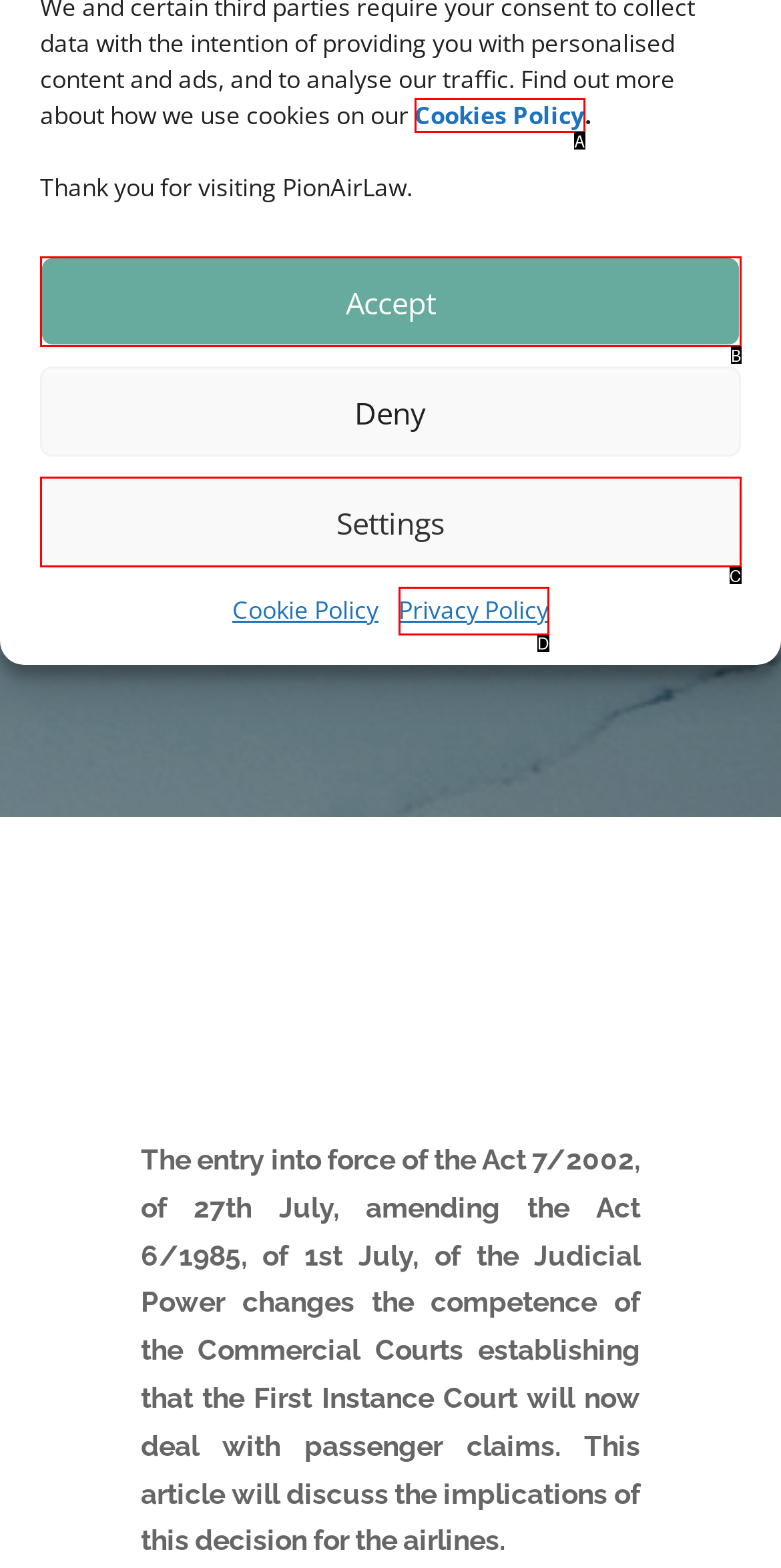Determine the HTML element that best matches this description: Privacy Policy from the given choices. Respond with the corresponding letter.

D